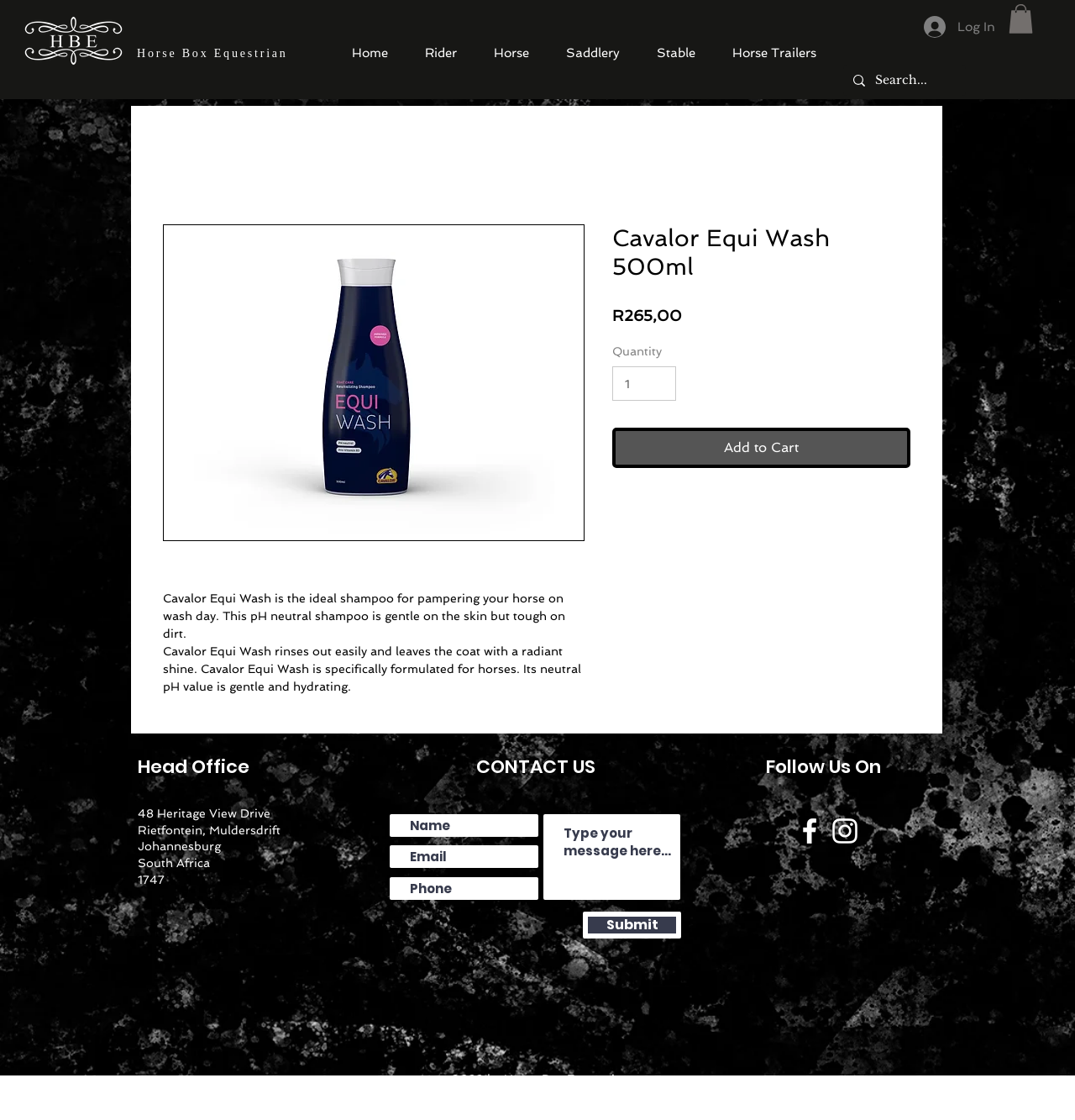Using the webpage screenshot, find the UI element described by Horse Trailers. Provide the bounding box coordinates in the format (top-left x, top-left y, bottom-right x, bottom-right y), ensuring all values are floating point numbers between 0 and 1.

[0.664, 0.04, 0.777, 0.055]